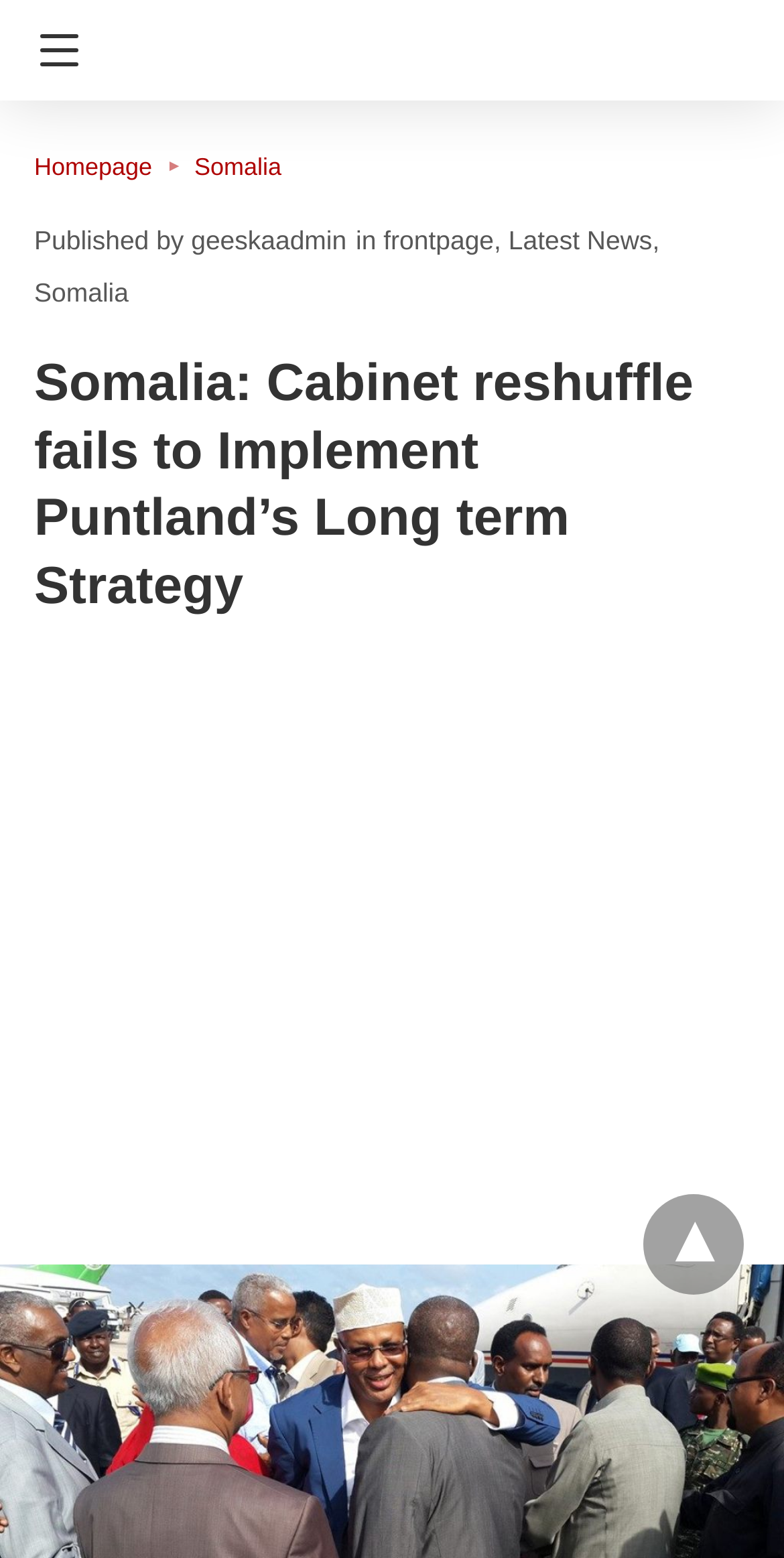Determine the main heading of the webpage and generate its text.

Somalia: Cabinet reshuffle fails to Implement Puntland’s Long term Strategy